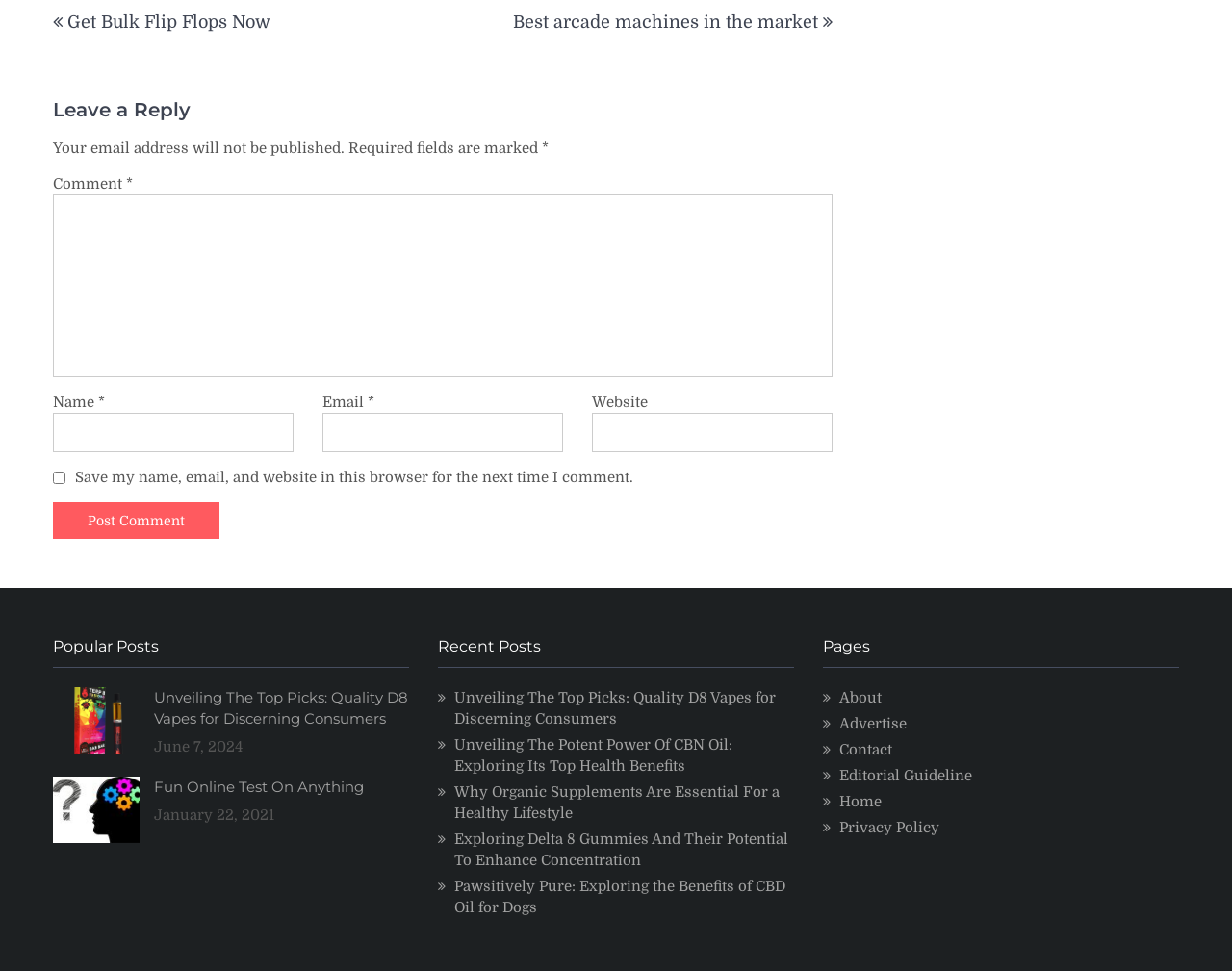Locate the bounding box coordinates of the element that needs to be clicked to carry out the instruction: "Click on the 'Business' category". The coordinates should be given as four float numbers ranging from 0 to 1, i.e., [left, top, right, bottom].

None